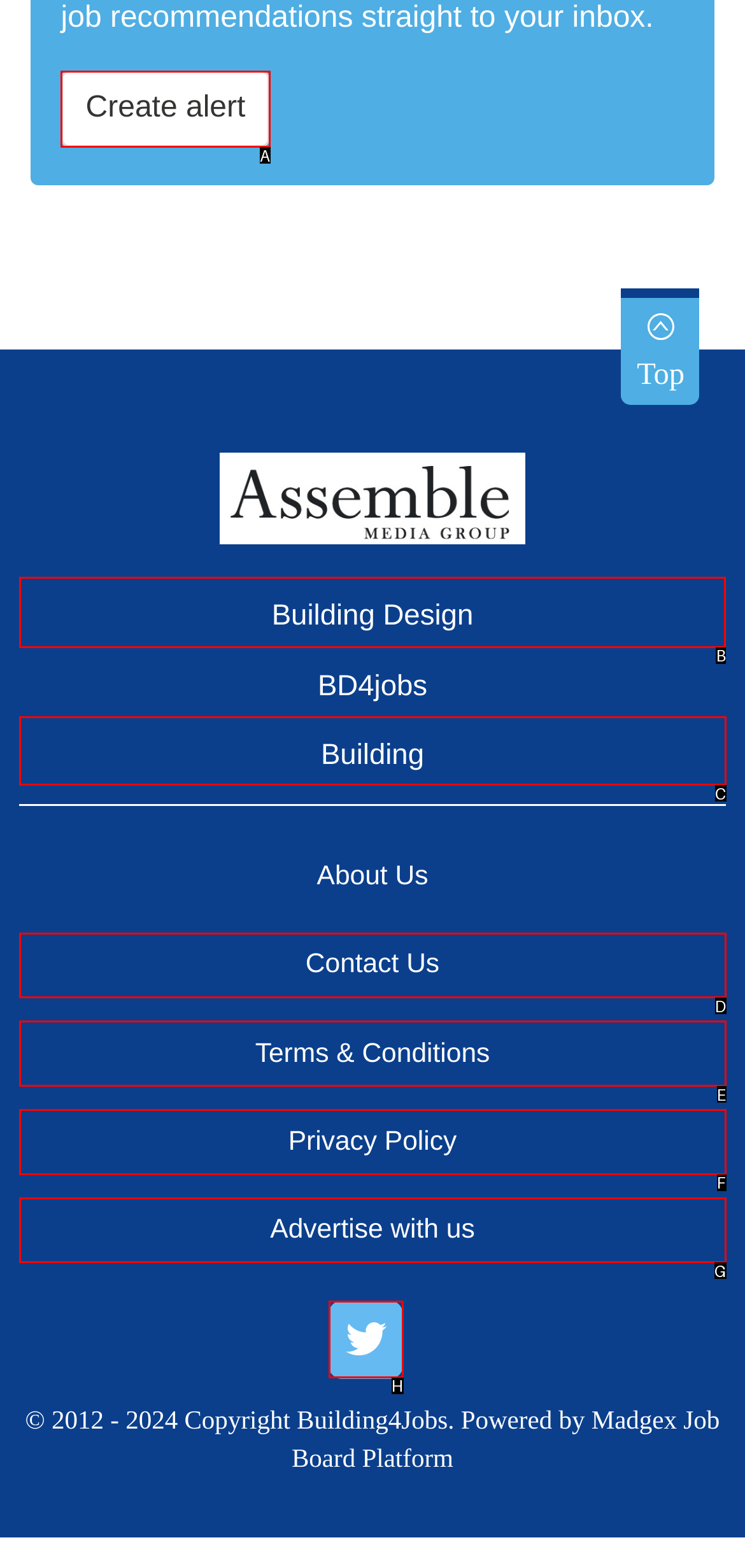Select the right option to accomplish this task: Go to Building Design. Reply with the letter corresponding to the correct UI element.

B